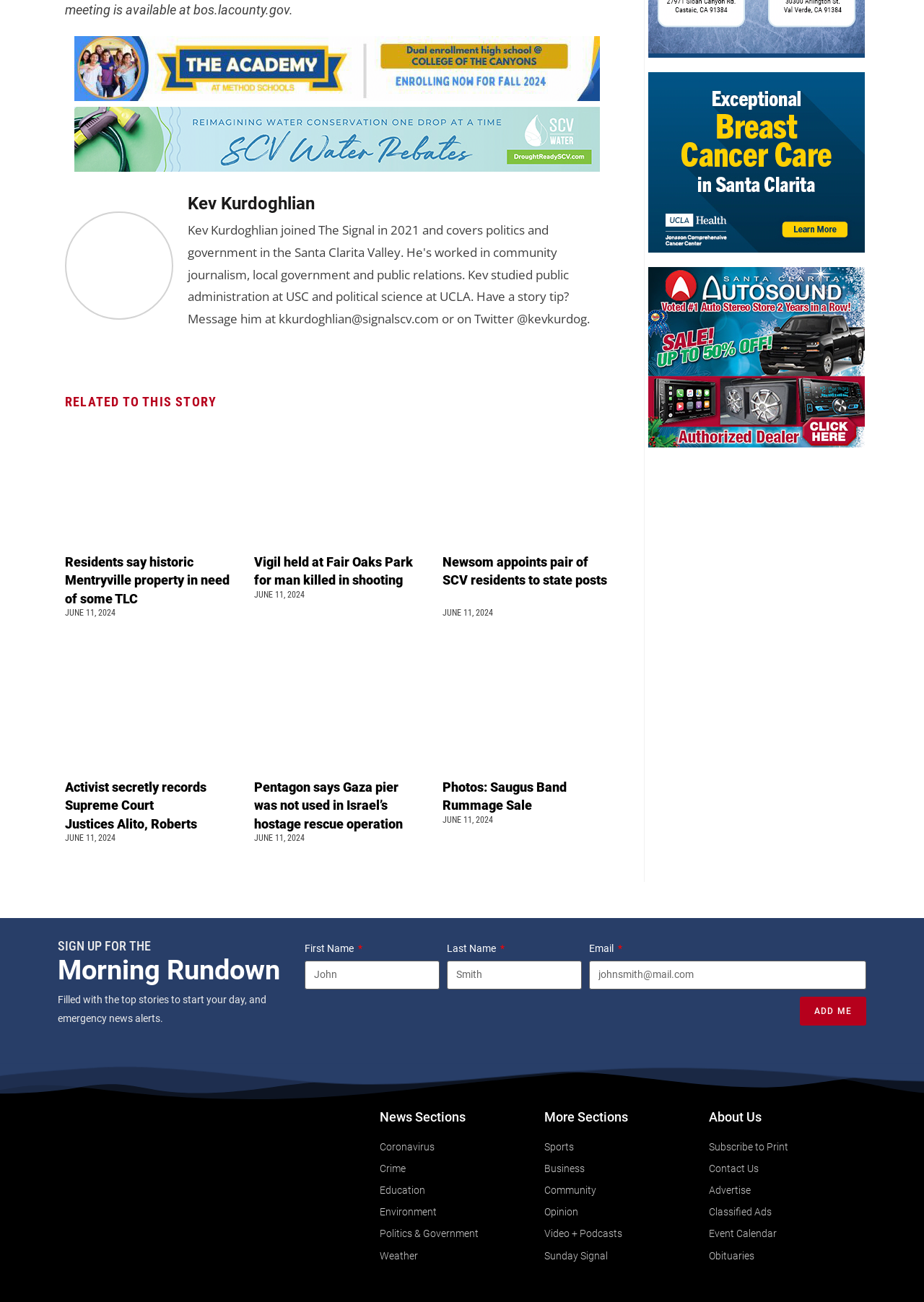Find the bounding box of the UI element described as follows: "Subscribe to Print".

[0.767, 0.874, 0.945, 0.888]